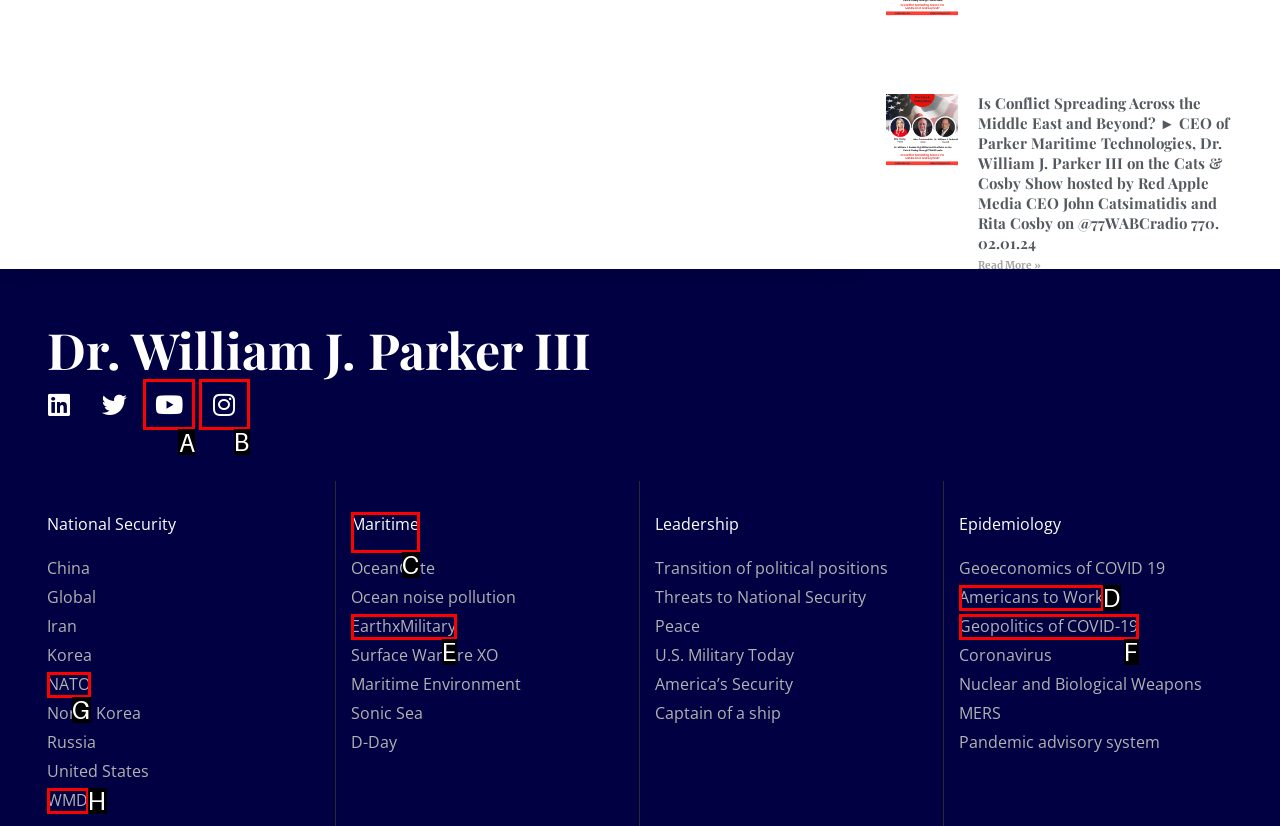To perform the task "Watch videos on the Youtube channel", which UI element's letter should you select? Provide the letter directly.

A